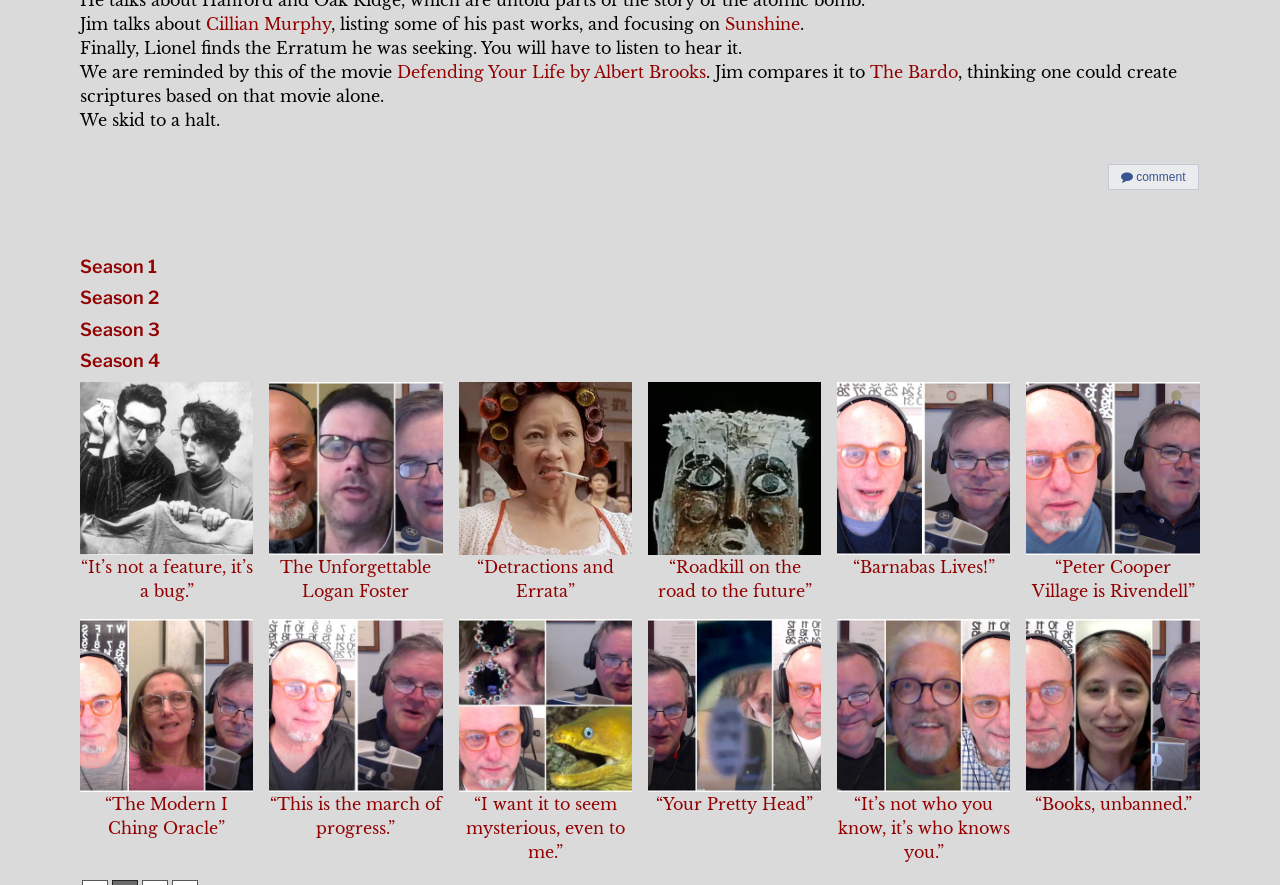What is the title of the season?
Provide a concise answer using a single word or phrase based on the image.

Season 1